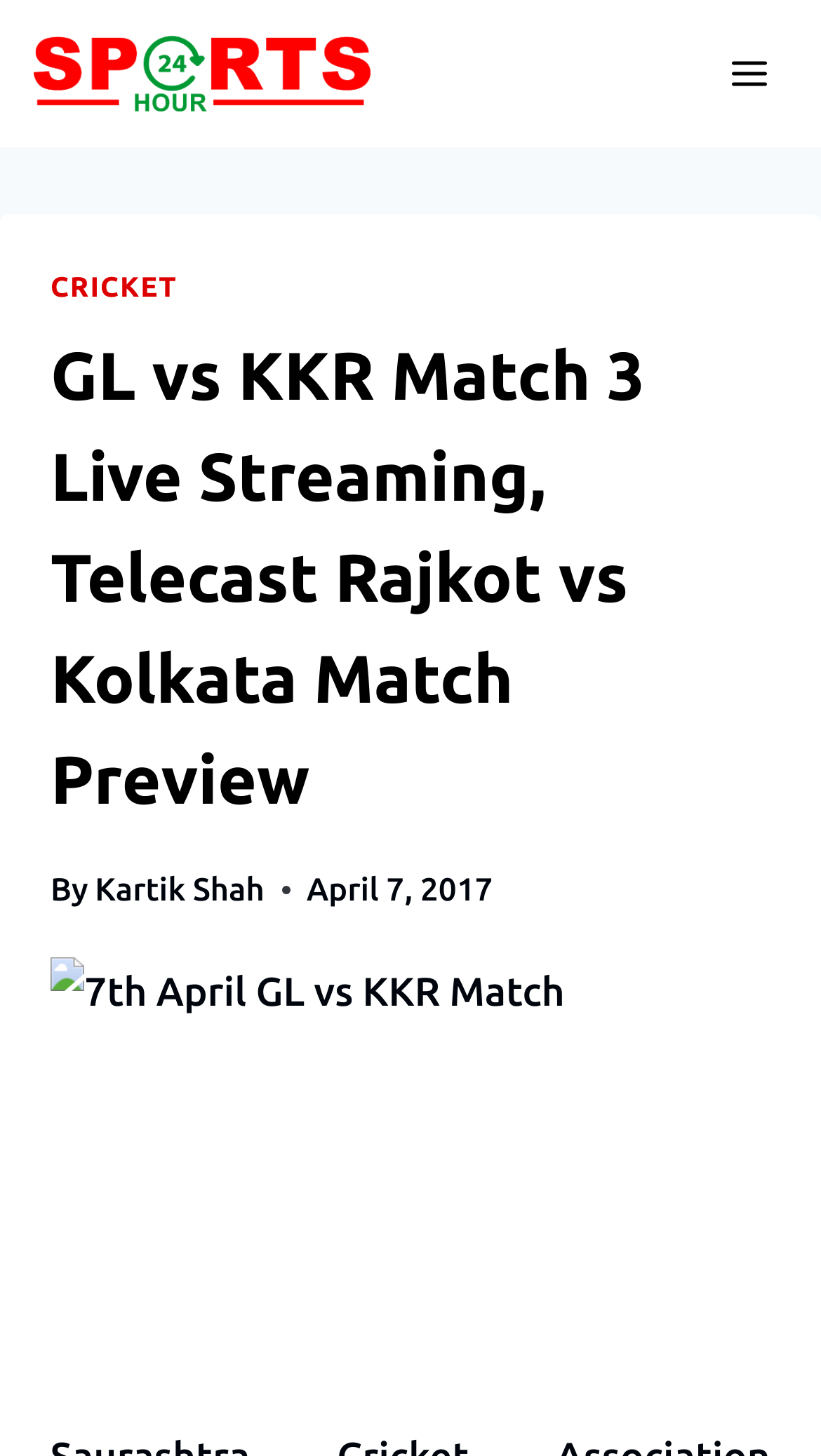Provide the bounding box coordinates for the UI element that is described as: "Cricket".

[0.062, 0.186, 0.216, 0.208]